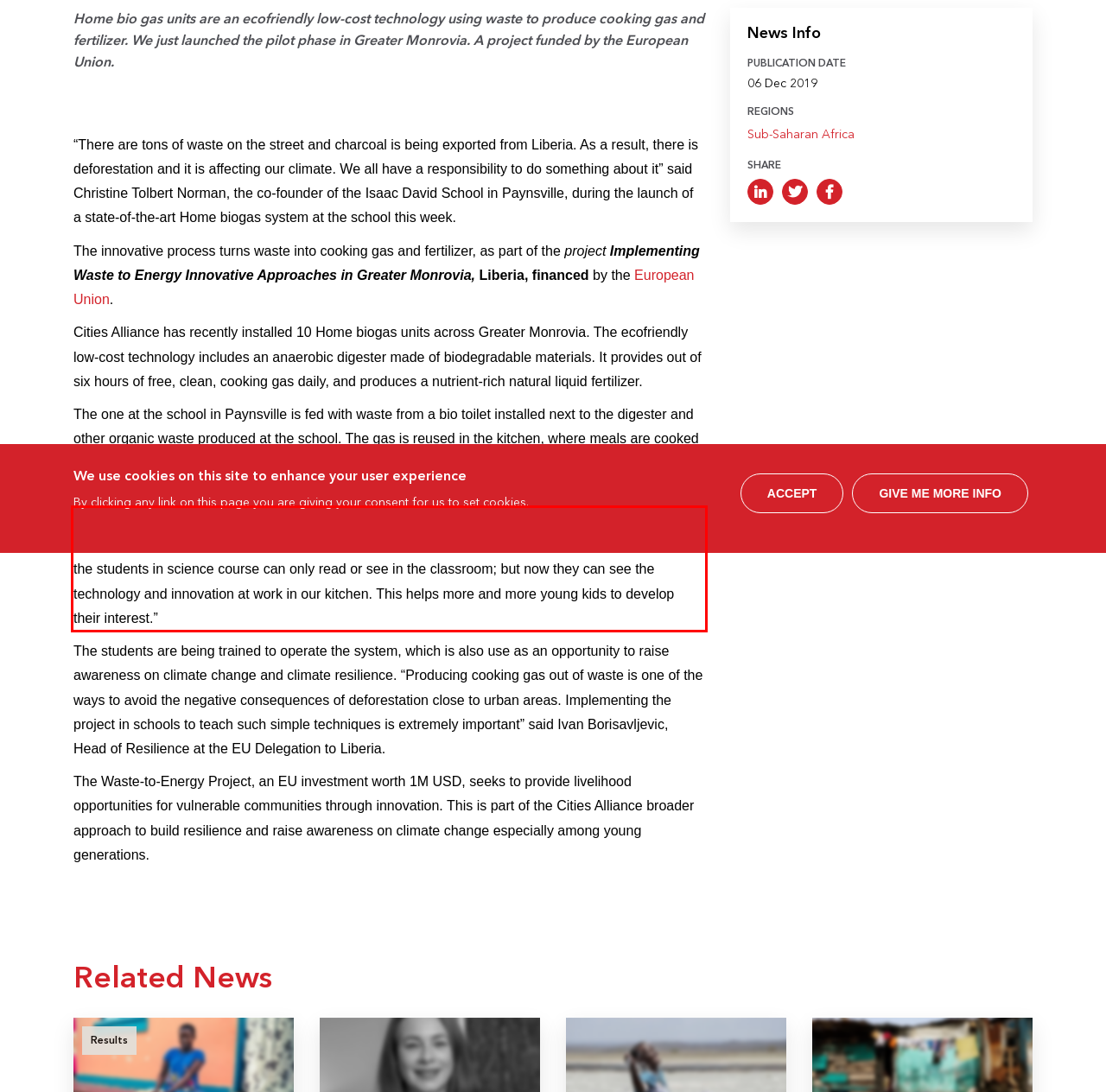Within the provided webpage screenshot, find the red rectangle bounding box and perform OCR to obtain the text content.

“This initiative is not just an ordinary project. It adds value to Paynesville, in an effort to make the city a sustainable one” said Stanley Zahn manager of Paynesville City Corporation. “It starts from our school: the students in science course can only read or see in the classroom; but now they can see the technology and innovation at work in our kitchen. This helps more and more young kids to develop their interest.”